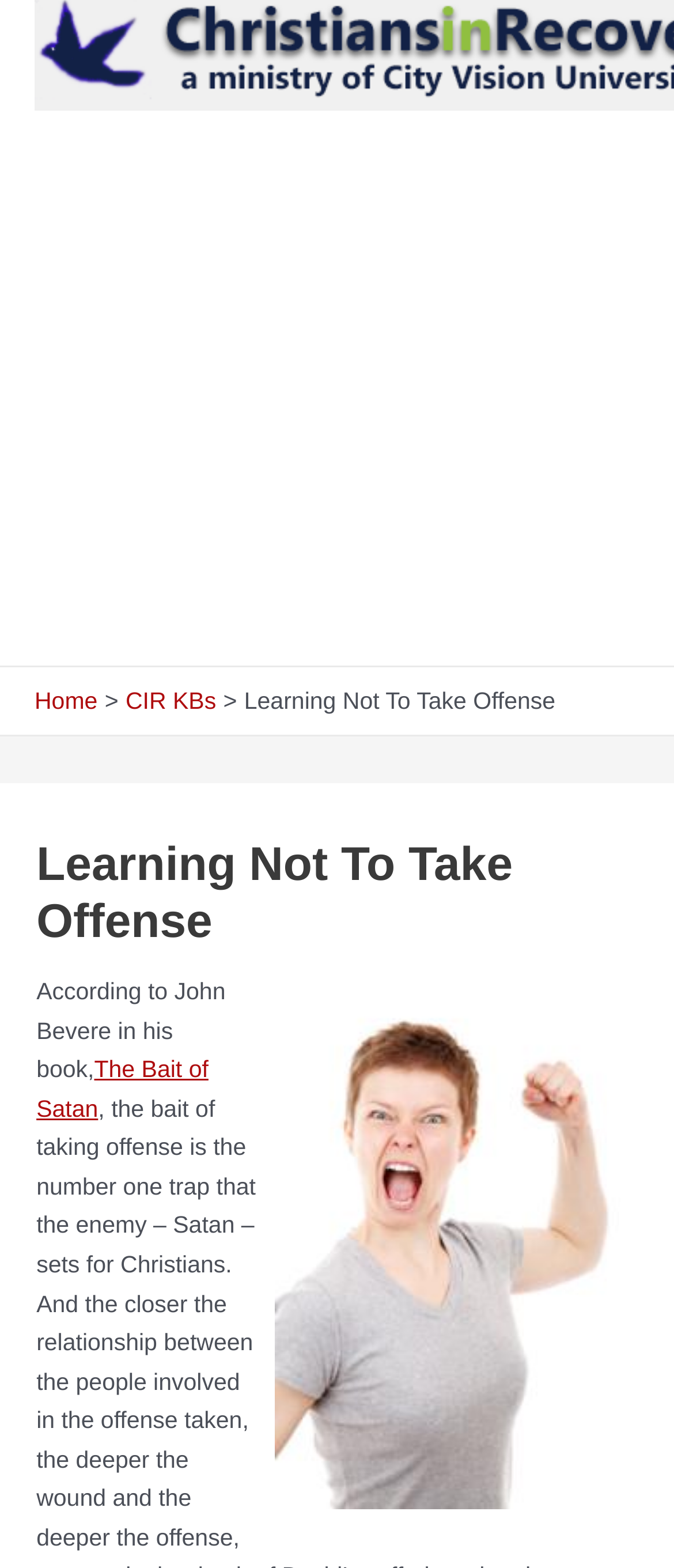Identify and provide the bounding box for the element described by: "The Bait of Satan".

[0.054, 0.674, 0.309, 0.715]